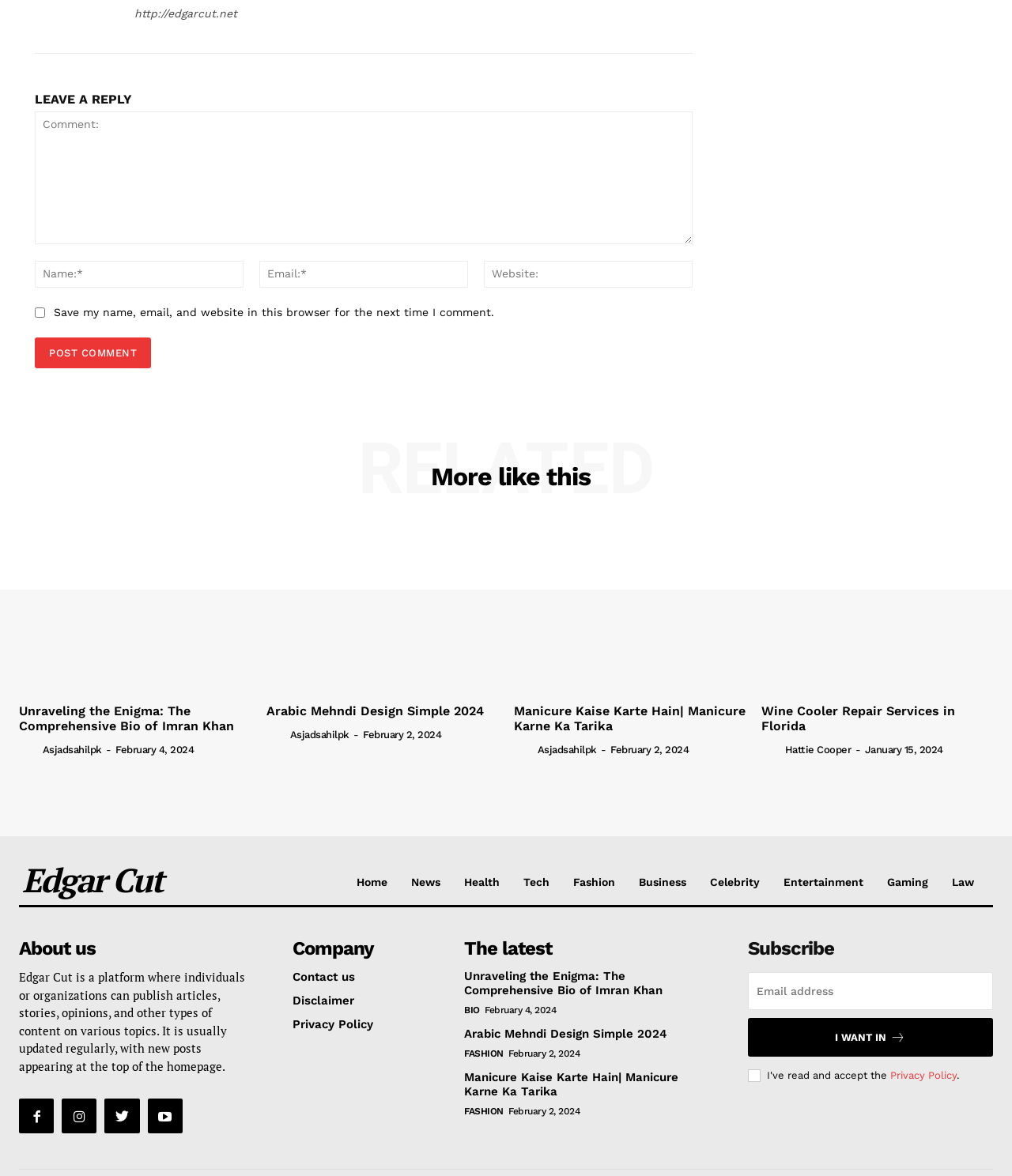Based on the image, please elaborate on the answer to the following question:
What is the topic of the first related article?

The first related article is 'Unraveling the Enigma: The Comprehensive Bio of Imran Khan', which suggests that the topic is Imran Khan's biography.